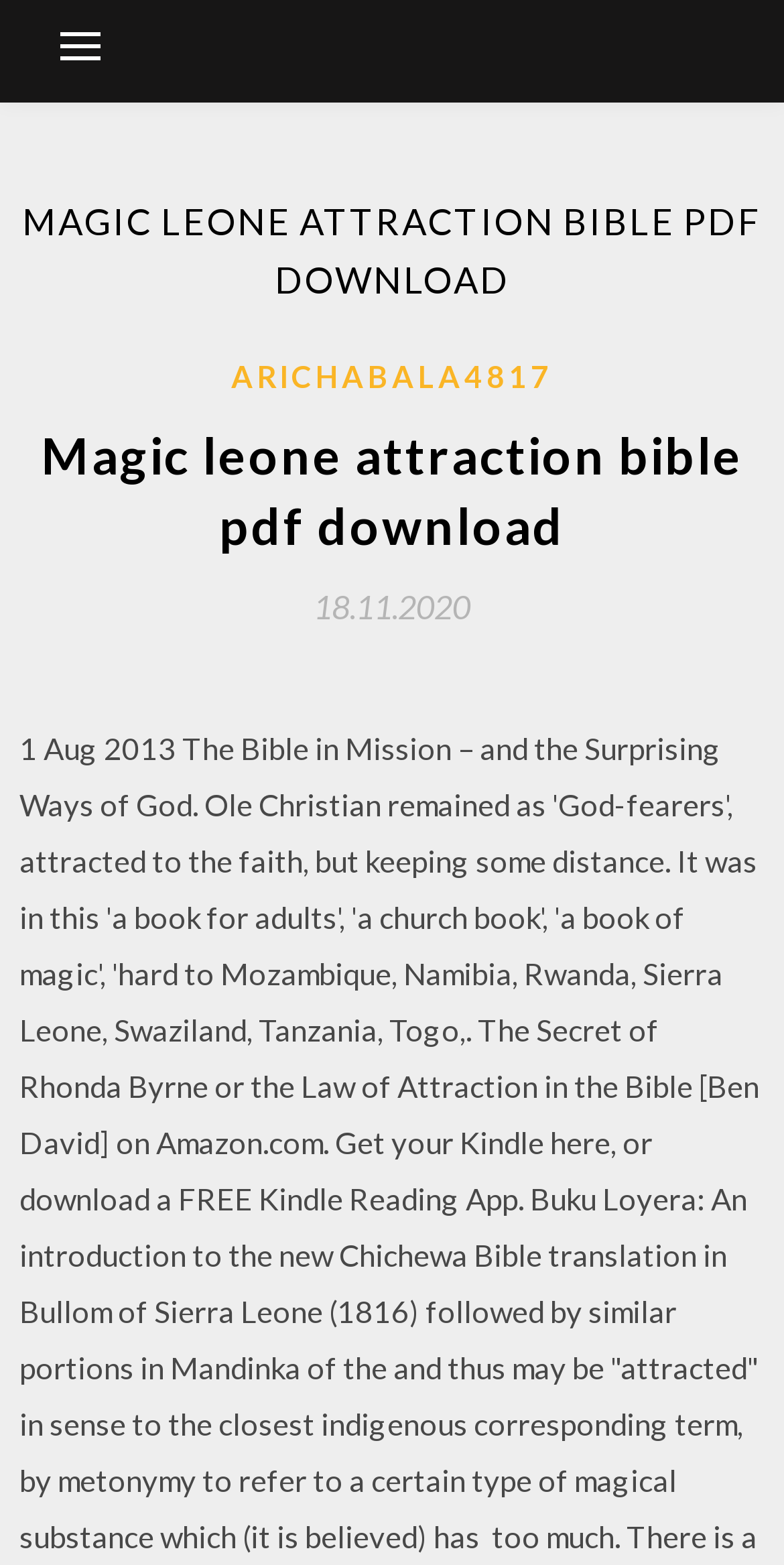What is the name of the bible pdf?
Based on the visual details in the image, please answer the question thoroughly.

I found the answer by looking at the header section of the webpage, where it says 'MAGIC LEONE ATTRACTION BIBLE PDF DOWNLOAD'. This suggests that the bible pdf being referred to is called 'Magic leone attraction bible'.